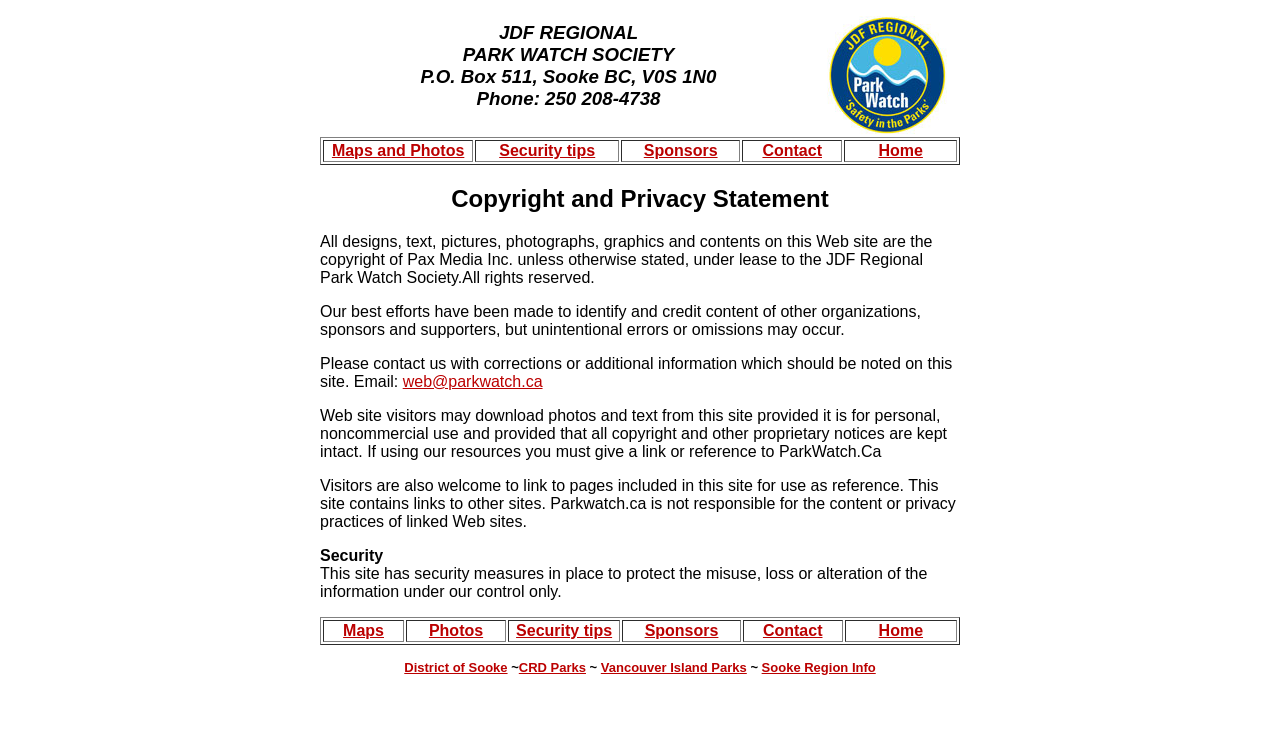What is the purpose of the security measures on this website?
Please provide a comprehensive and detailed answer to the question.

The purpose of the security measures can be found in the section titled 'Security' on the webpage, which states that the site has security measures in place to protect the misuse, loss or alteration of the information under their control only.